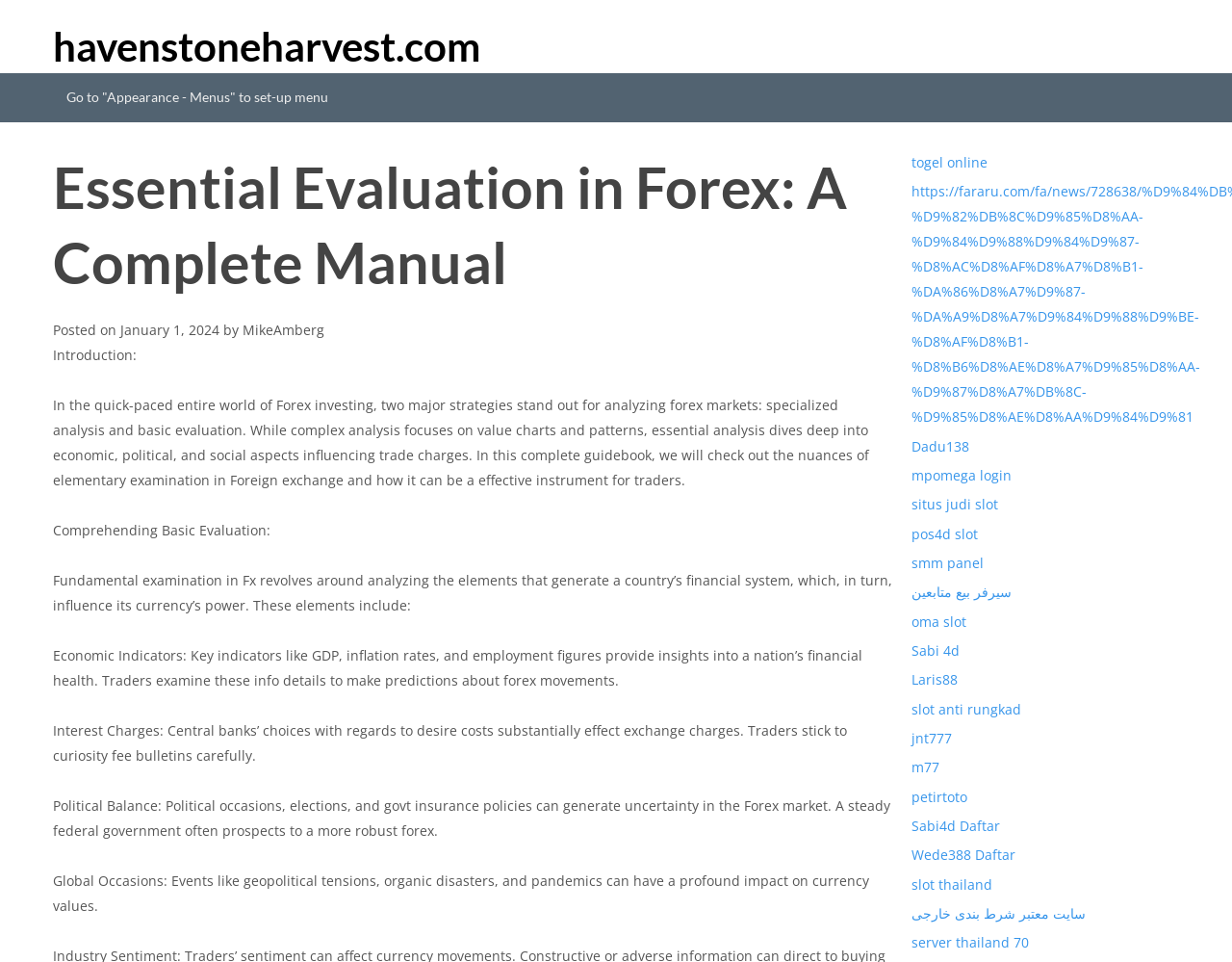Could you determine the bounding box coordinates of the clickable element to complete the instruction: "Contact Linkersint"? Provide the coordinates as four float numbers between 0 and 1, i.e., [left, top, right, bottom].

None